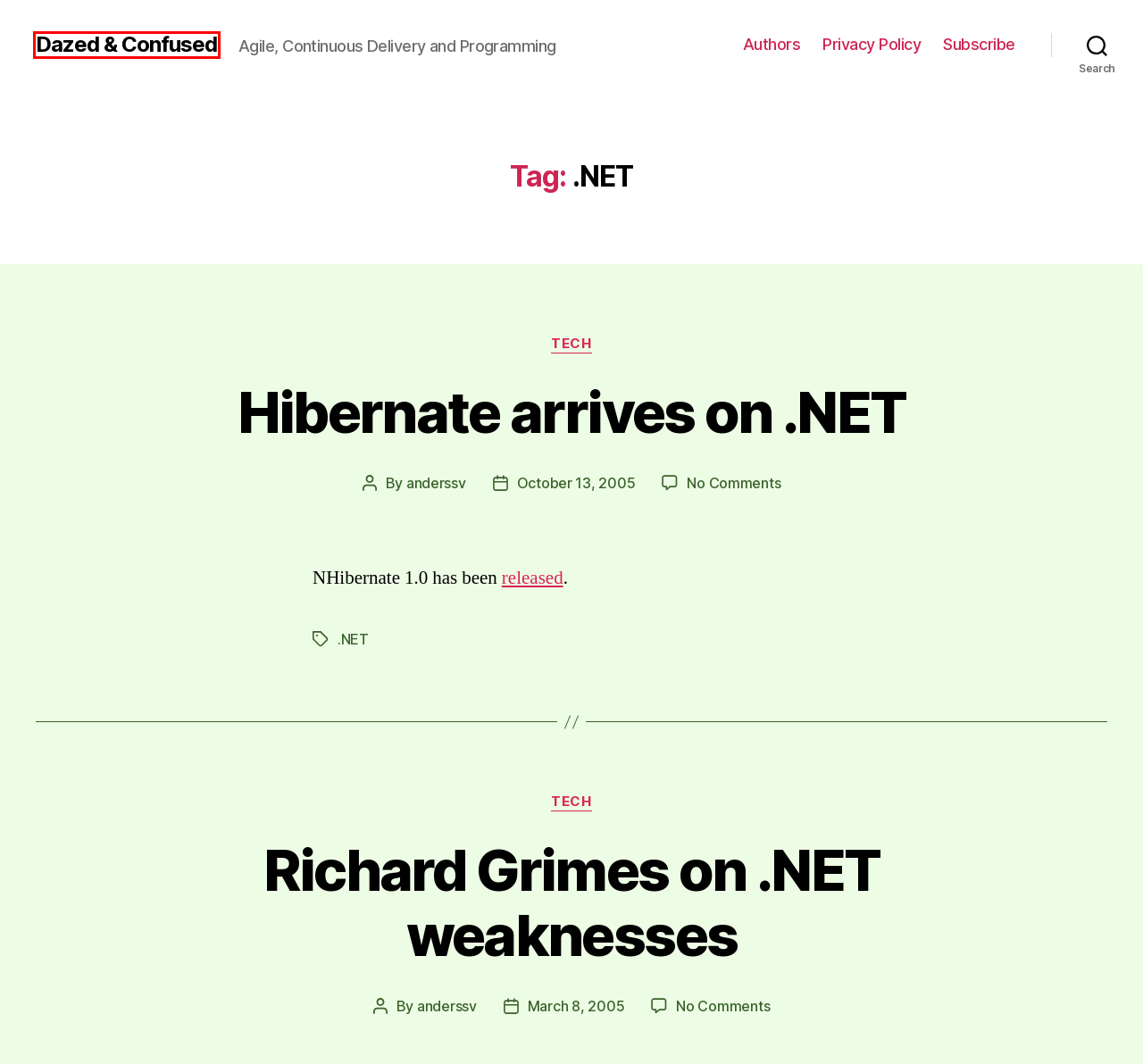Observe the provided screenshot of a webpage with a red bounding box around a specific UI element. Choose the webpage description that best fits the new webpage after you click on the highlighted element. These are your options:
A. domain driven design – Dazed & Confused
B. 2012 – Dazed & Confused
C. Dazed & Confused – Agile, Continuous Delivery  and Programming
D. architecture – Dazed & Confused
E. Richard Grimes on .NET weaknesses – Dazed & Confused
F. Privacy Policy – Dazed & Confused
G. scrum – Dazed & Confused
H. 2005 – Dazed & Confused

C